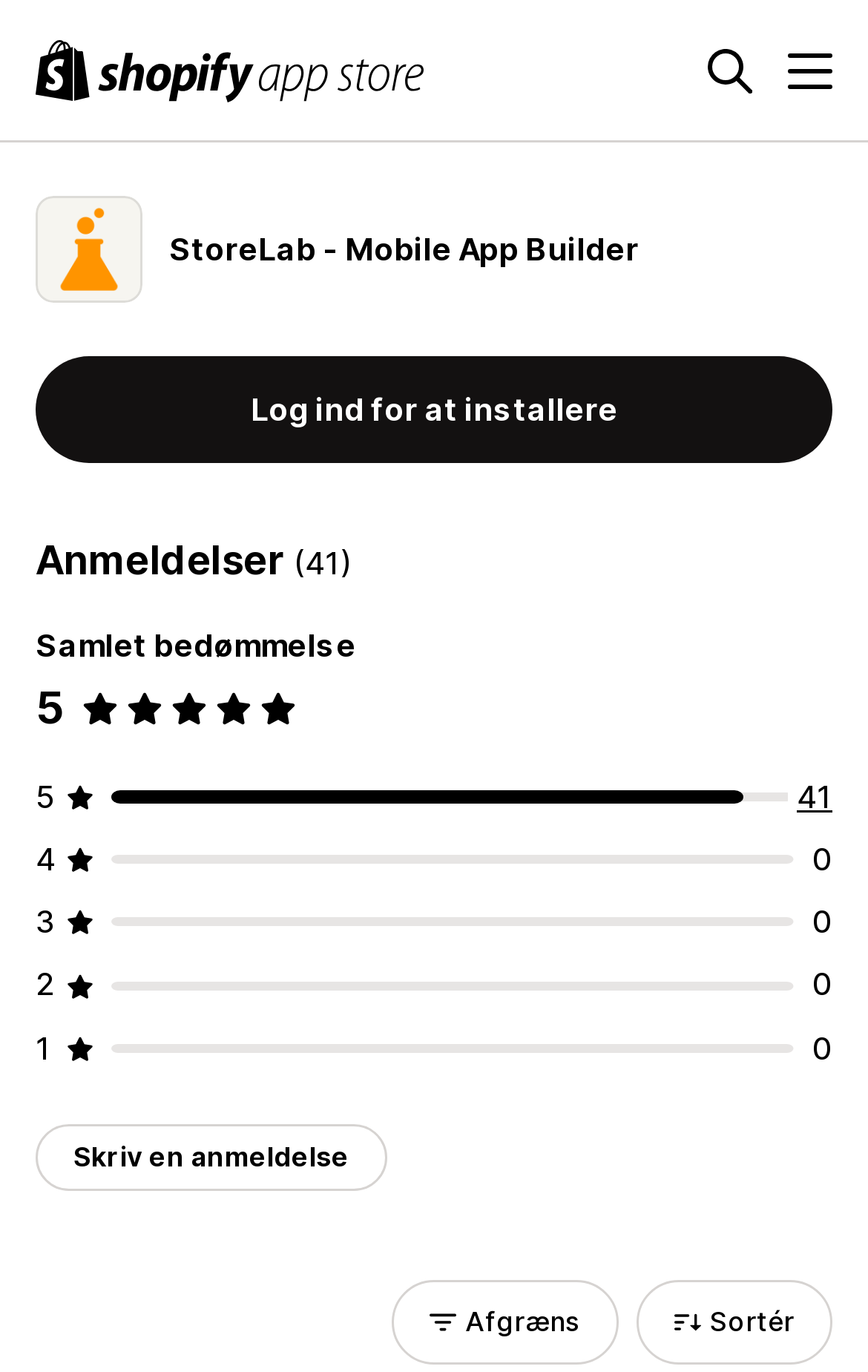Produce an extensive caption that describes everything on the webpage.

This webpage is about StoreLab, a mobile app builder for Shopify stores. At the top left corner, there is a logo for the Shopify App Store, accompanied by a search button at the top right corner. Next to the search button is a menu button. 

Below the top navigation bar, there is a figure with an image of the StoreLab mobile app builder, followed by a heading with the same name. 

Underneath the heading, there is a button to log in to install the app. The page also displays reviews, with a heading showing the total number of reviews, which is 41. The overall rating is 5.0 out of 5 stars. 

There are two buttons below the reviews: one to write a review and another to filter the reviews. At the bottom of the page, there is a combobox to sort the reviews, accompanied by a button to expand the sorting options.